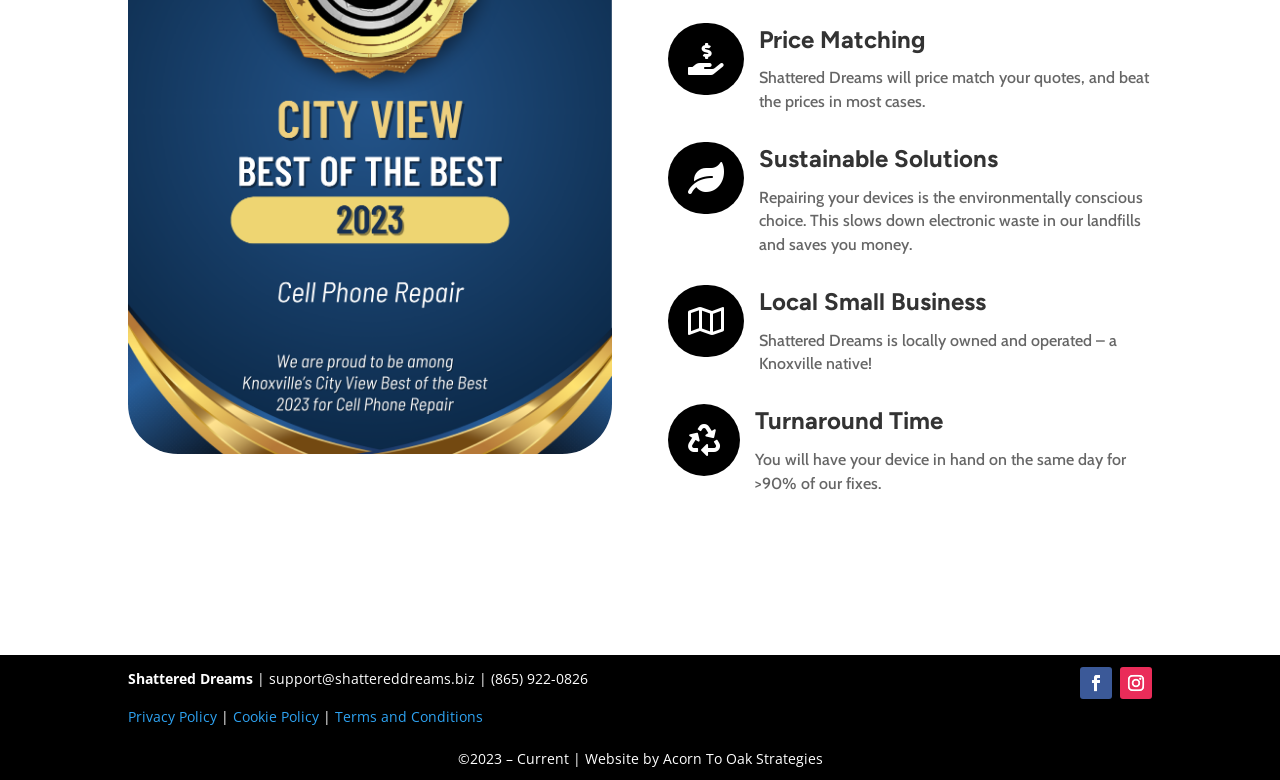Identify the bounding box coordinates for the UI element described as follows: "Acorn To Oak Strategies". Ensure the coordinates are four float numbers between 0 and 1, formatted as [left, top, right, bottom].

[0.518, 0.96, 0.643, 0.985]